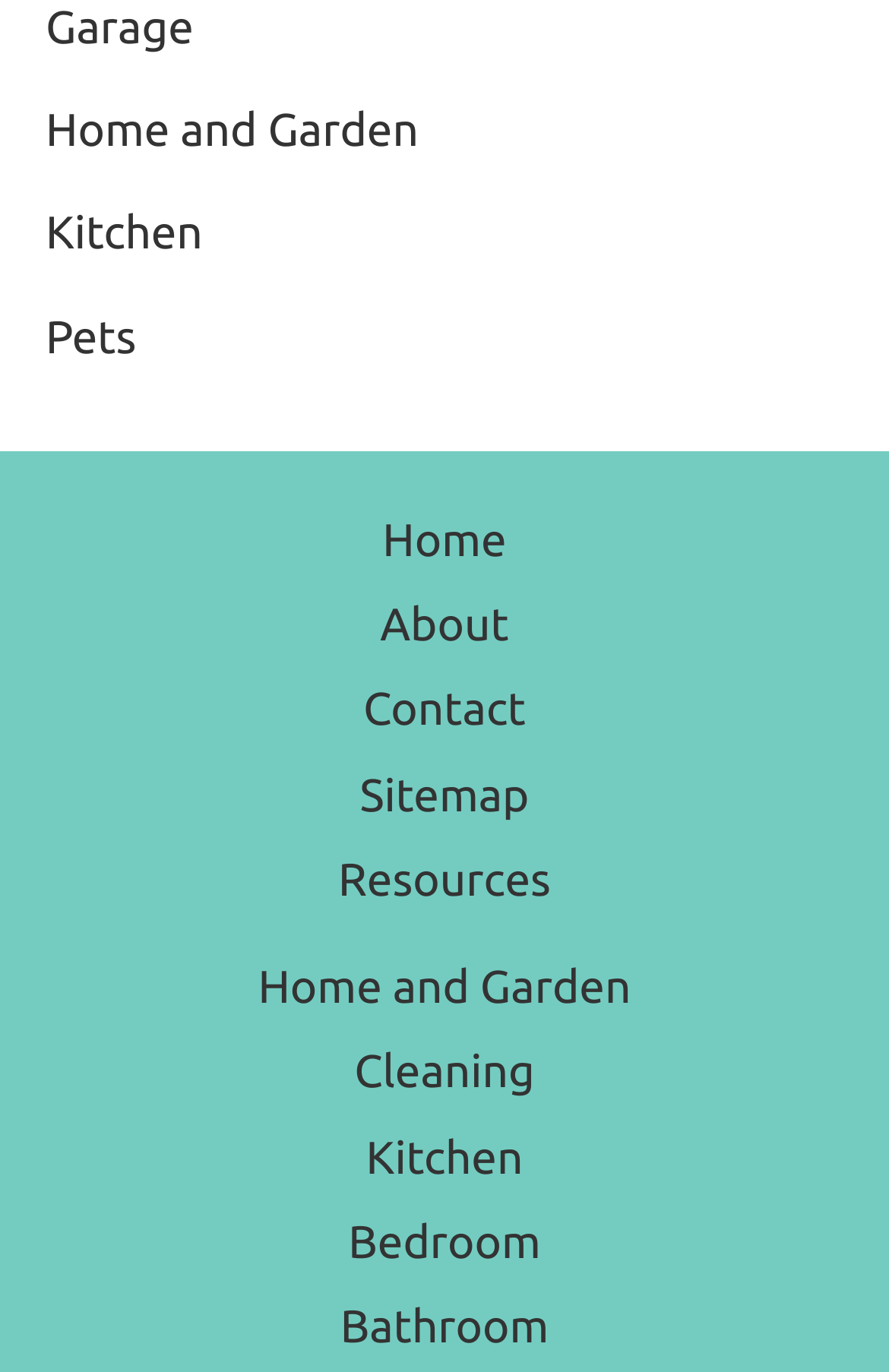What is the first link in the top navigation menu?
Look at the image and answer the question using a single word or phrase.

Garage